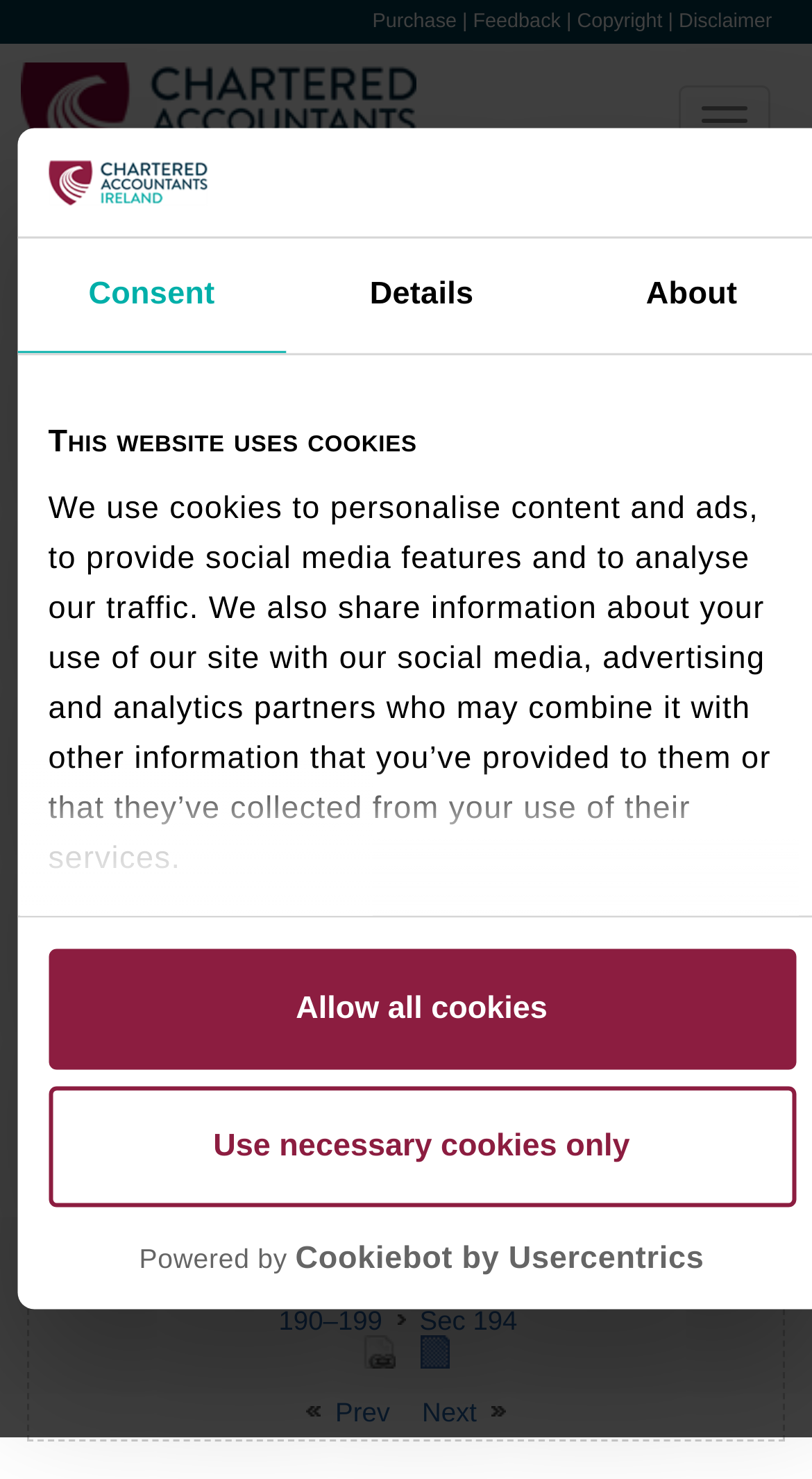Produce an extensive caption that describes everything on the webpage.

This webpage appears to be a guidance note from the Irish Revenue Commissioners, specifically related to Section 194 of the Tax Consolidation Act 1997. 

At the top left of the page, there is a logo image and a tab navigation bar with two tabs, "Consent" and "Details". Below the navigation bar, there is a heading that reads "This website uses cookies" and two buttons to manage cookie settings.

On the top right of the page, there are several links, including "Purchase", "Feedback", "Copyright", and "Disclaimer". 

Below these links, there is a button with no text and an image of "icai" with a link to "icai". 

The main content of the page is divided into two sections. The first section has a list of links to different tax-related topics, including "TaxSource Total", "Acts", "TCA97", and several sections of the Tax Consolidation Act. 

The second section has a heading "Revenue Note for Guidance" and a button to expand or collapse the content. Below this heading, there is a paragraph of text explaining the purpose of the note and a link to return to Section 194. 

The main content of the note is divided into several sections, including a heading "194 Child benefit", a paragraph of text explaining the exemption of child benefit from income tax, and a link to the relevant legislation, the Social Welfare Consolidation Act 2005. 

At the bottom of the page, there is a repetition of the list of links to different tax-related topics and links to navigate to the previous or next page.